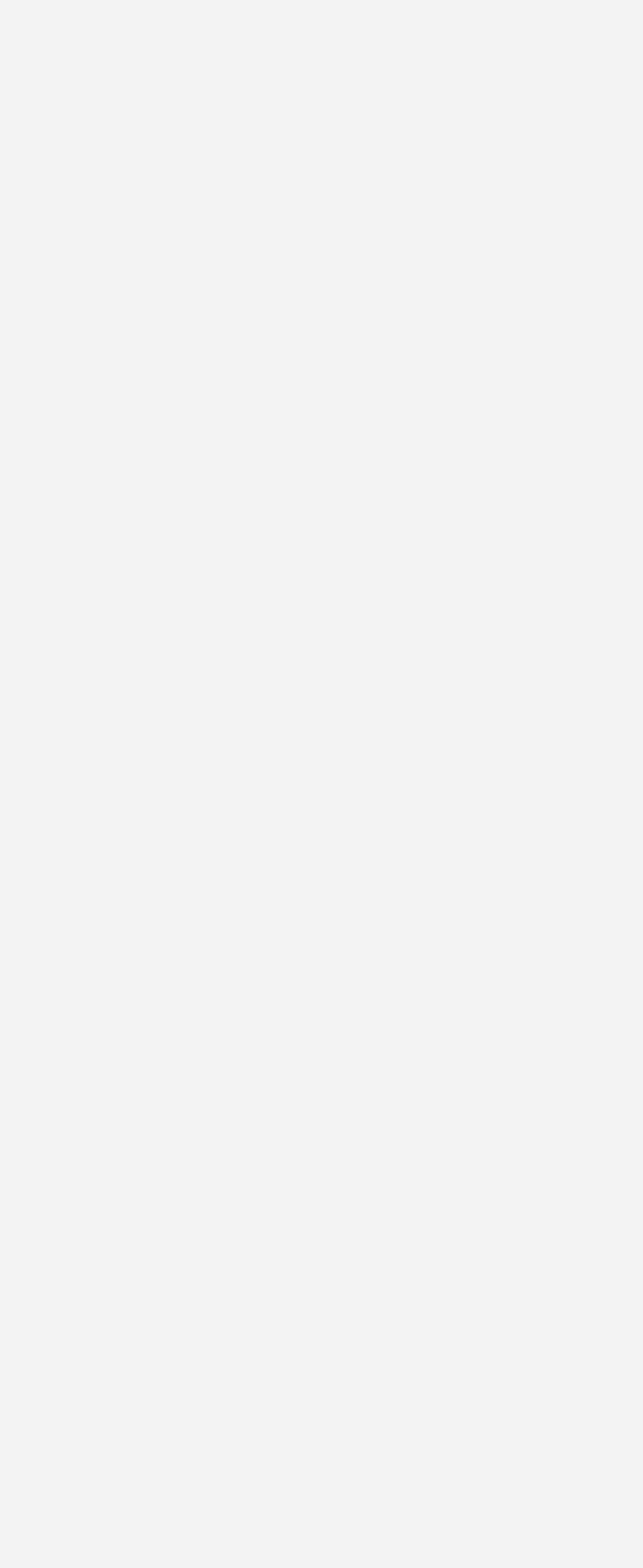Locate the bounding box coordinates of the region to be clicked to comply with the following instruction: "Reply to the post". The coordinates must be four float numbers between 0 and 1, in the form [left, top, right, bottom].

[0.592, 0.284, 0.726, 0.304]